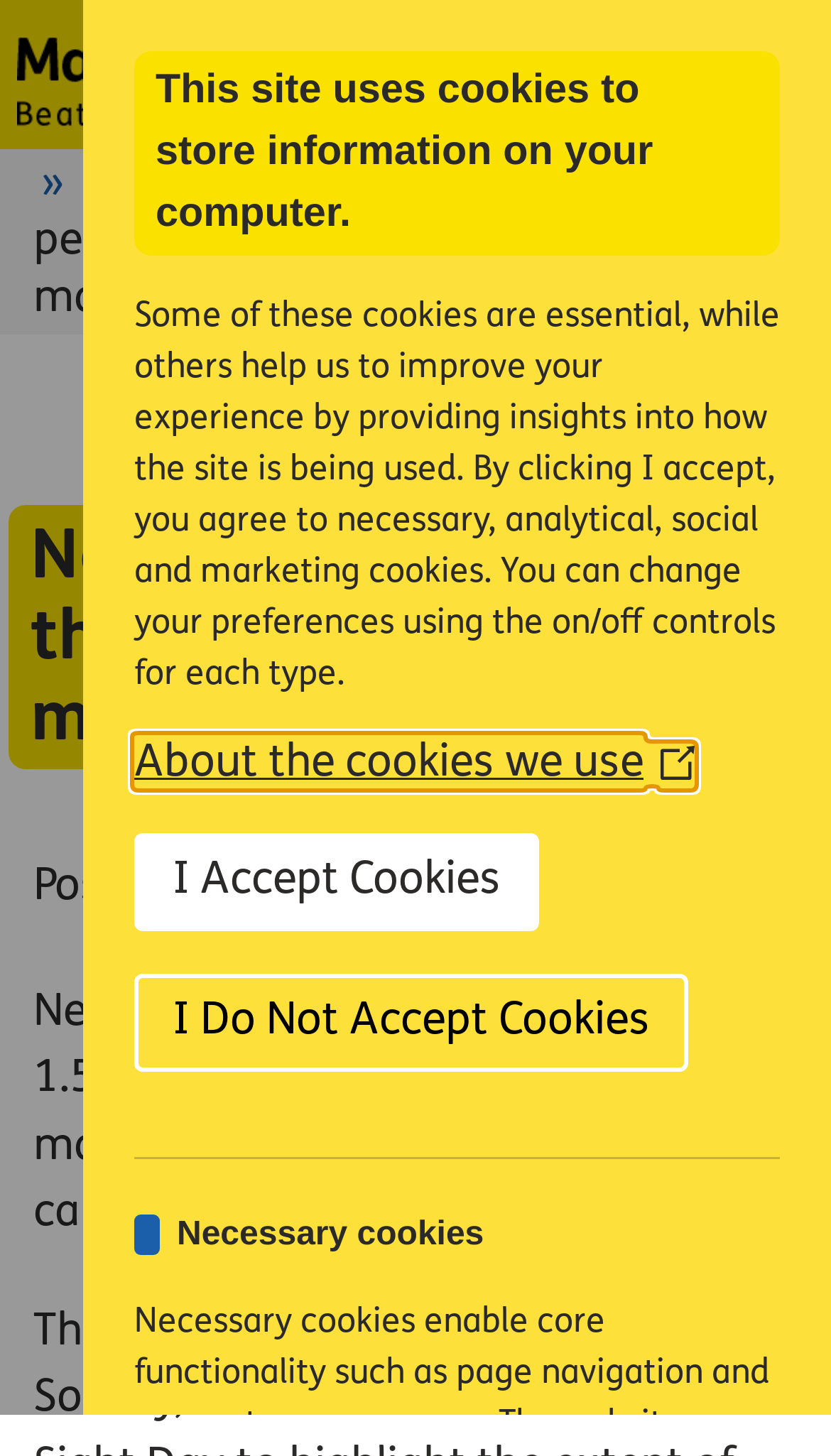Identify and extract the heading text of the webpage.

This site uses cookies to store information on your computer.